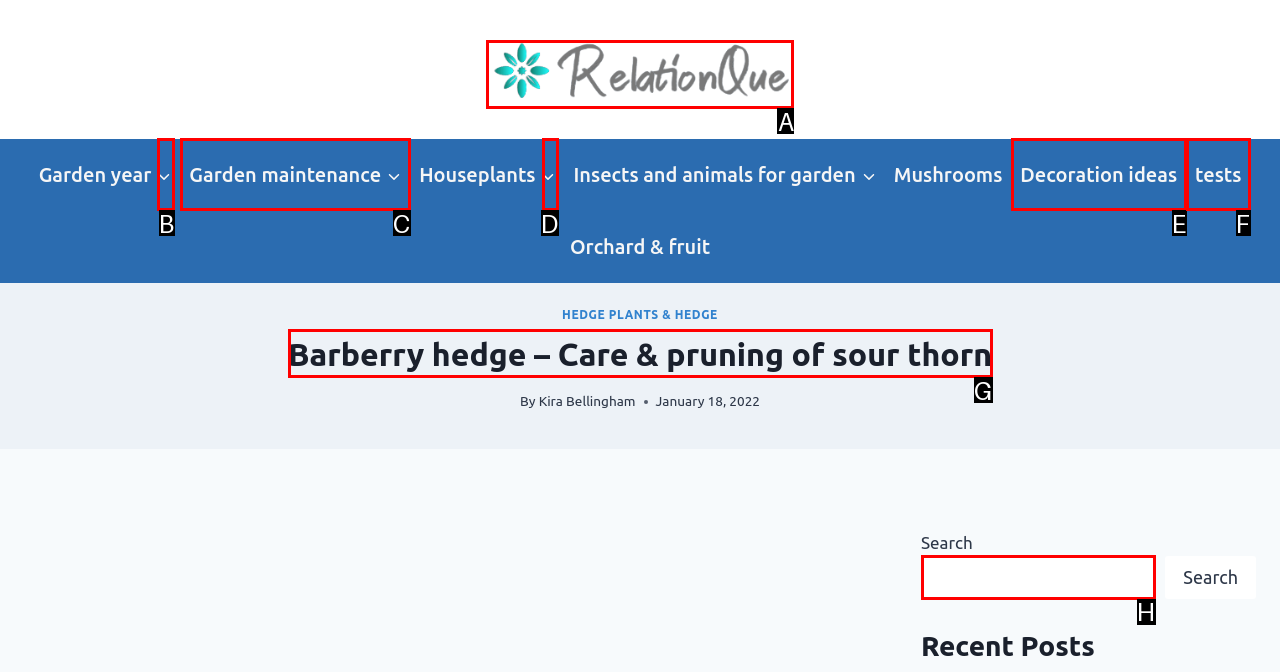Pick the option that should be clicked to perform the following task: Read about Barberry hedge
Answer with the letter of the selected option from the available choices.

G